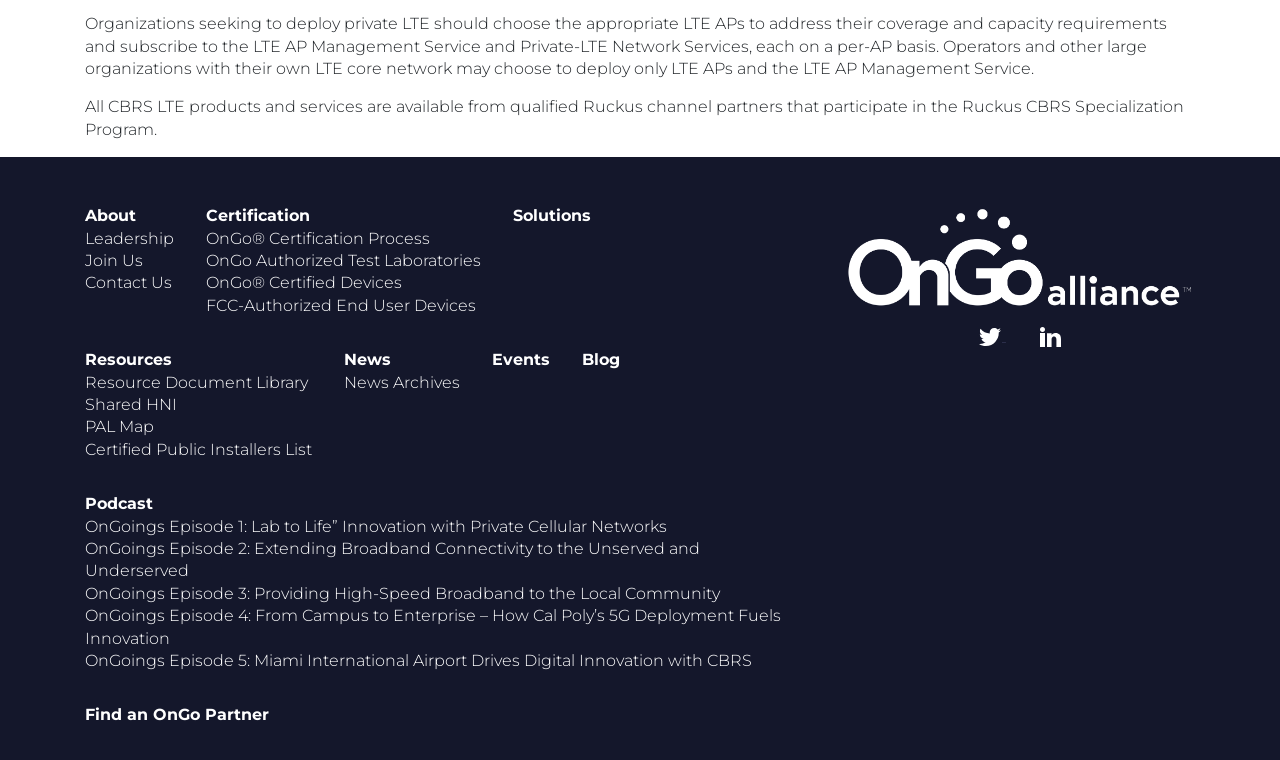Provide a single word or phrase to answer the given question: 
What type of content is available in the Resource Document Library?

Documents